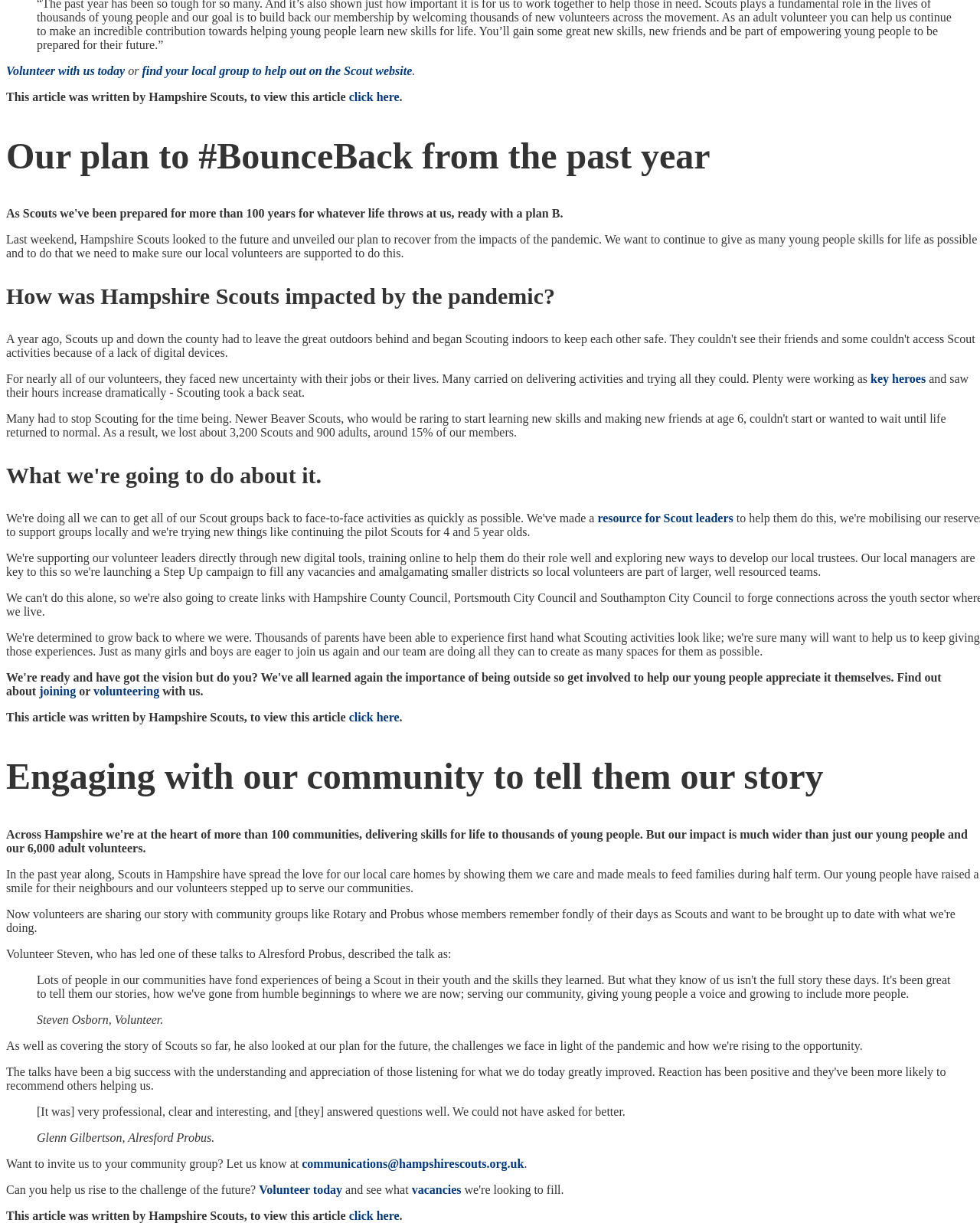Can you determine the bounding box coordinates of the area that needs to be clicked to fulfill the following instruction: "Volunteer with us today"?

[0.006, 0.052, 0.127, 0.063]